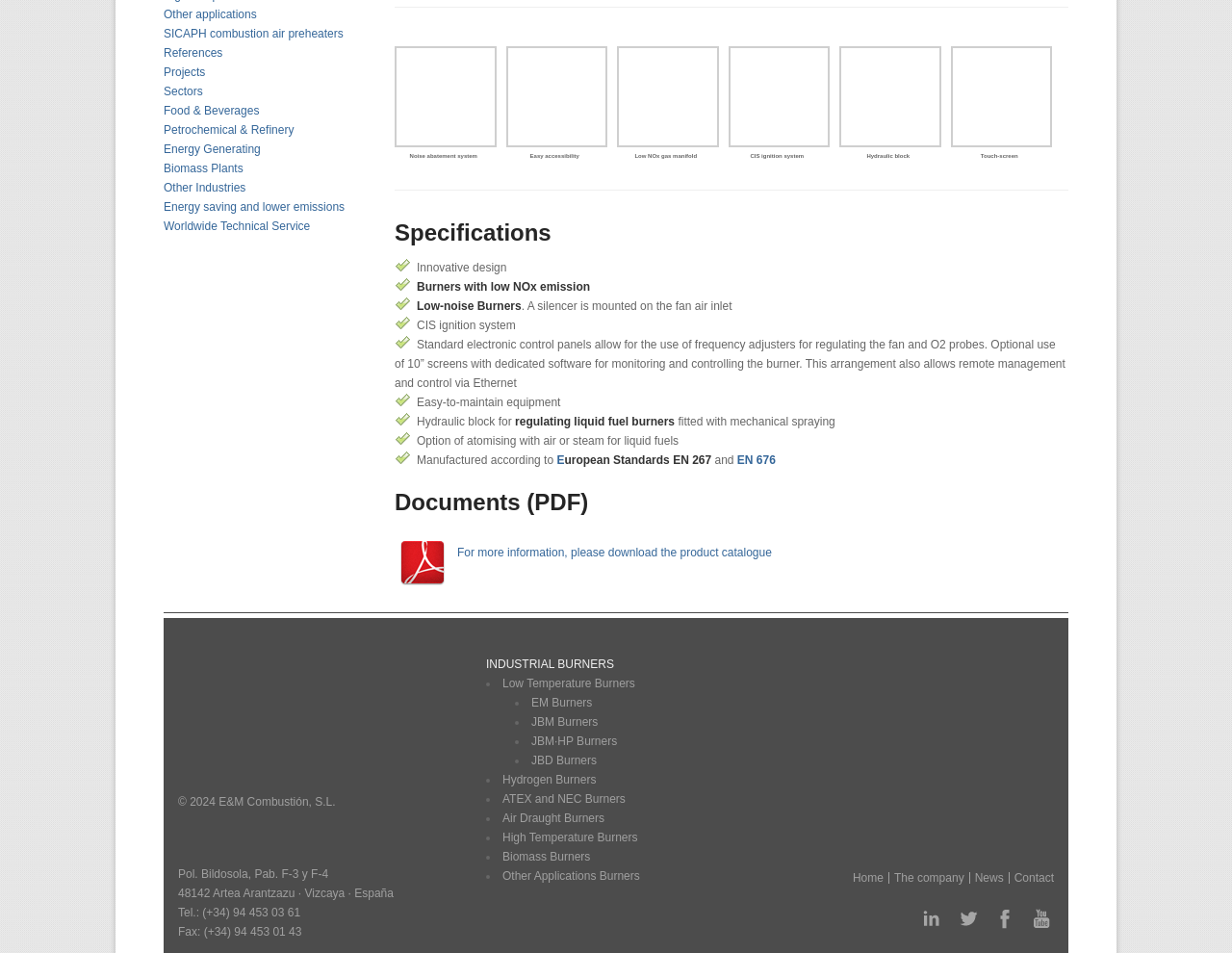What is the main application of SICAPH combustion air preheaters?
Look at the image and answer the question with a single word or phrase.

Industrial burners